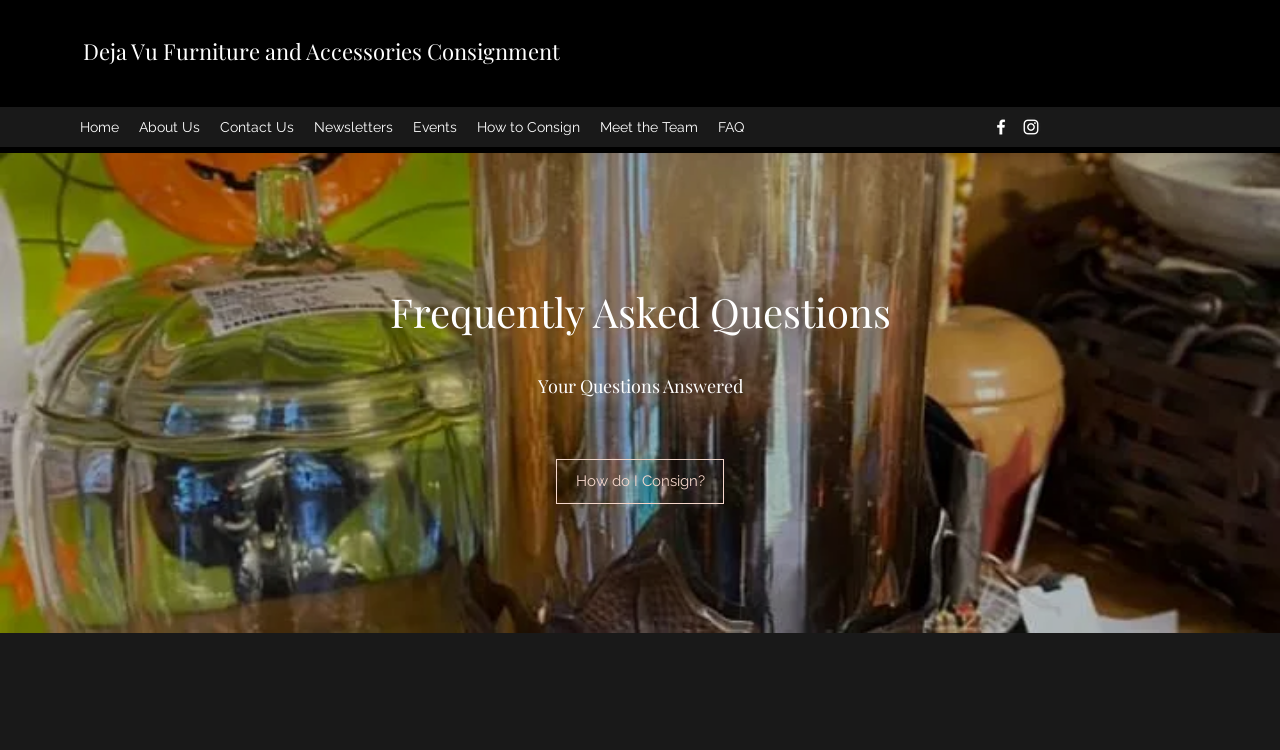Please determine the bounding box coordinates of the clickable area required to carry out the following instruction: "visit facebook page". The coordinates must be four float numbers between 0 and 1, represented as [left, top, right, bottom].

[0.774, 0.156, 0.79, 0.183]